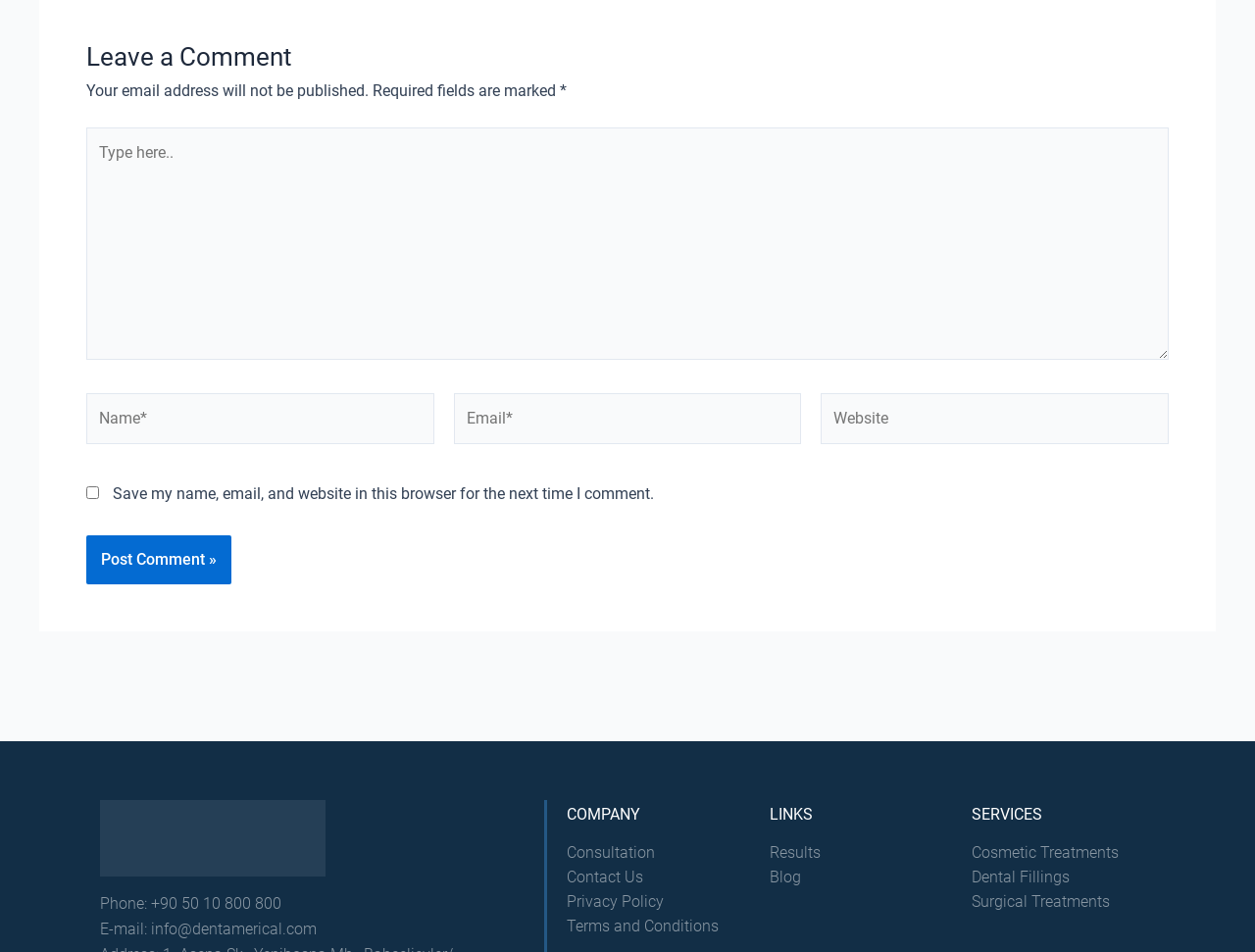Based on the element description, predict the bounding box coordinates (top-left x, top-left y, bottom-right x, bottom-right y) for the UI element in the screenshot: parent_node: Name* name="author" placeholder="Name*"

[0.069, 0.413, 0.346, 0.467]